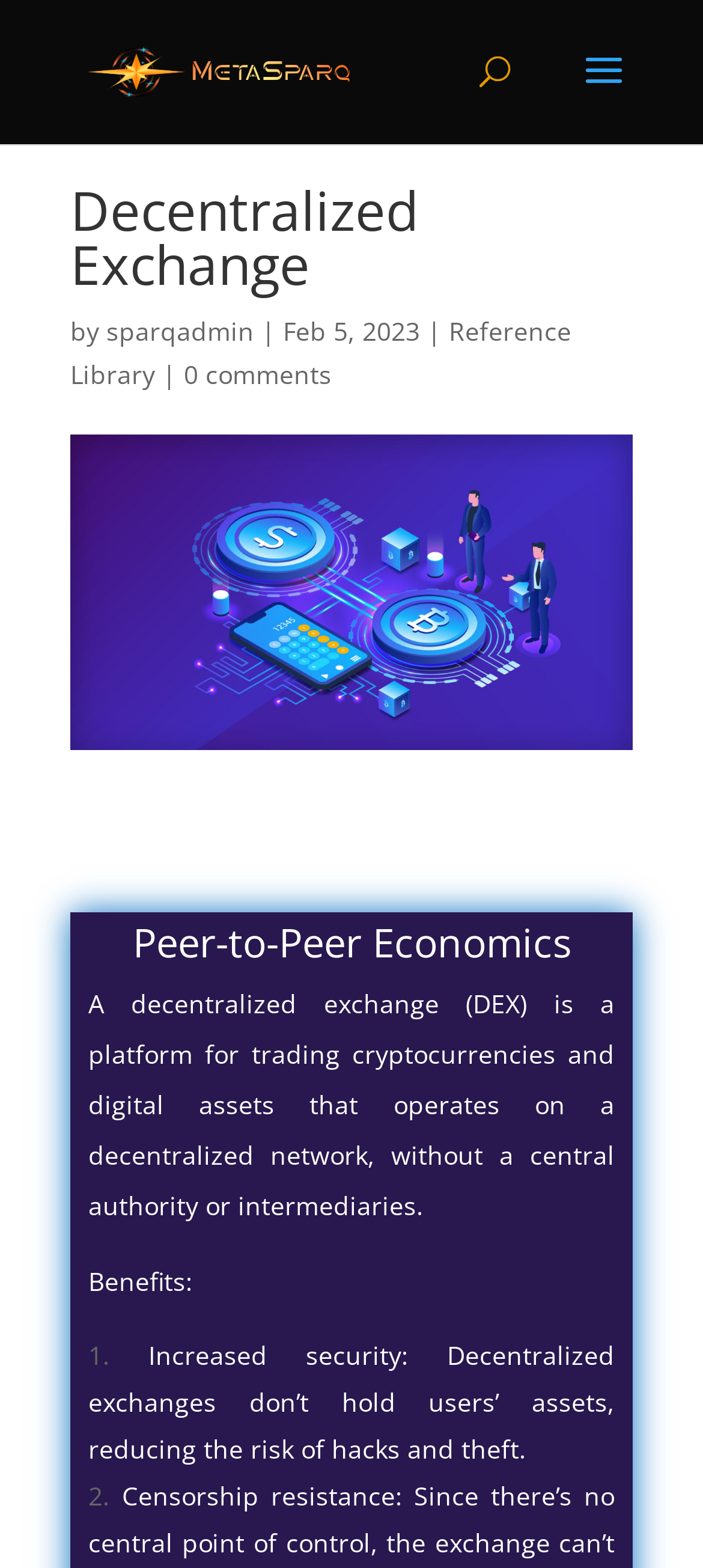How many list markers are present on the webpage?
Please provide a comprehensive answer based on the information in the image.

There are two list markers present on the webpage, which are '1.' and '2.', and they are used to enumerate the benefits of decentralized exchanges.